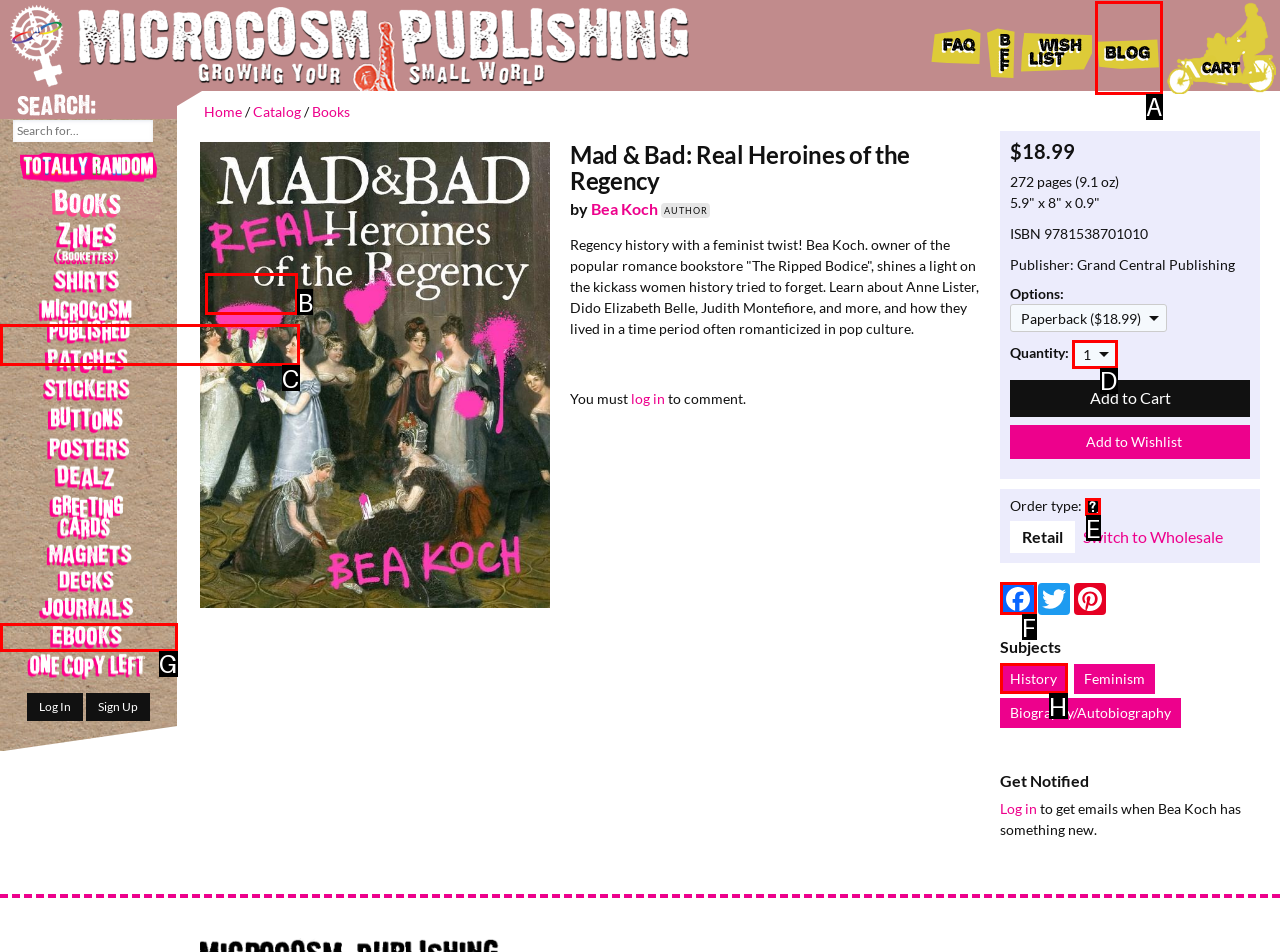Identify the letter of the option that should be selected to accomplish the following task: Go to blog. Provide the letter directly.

A